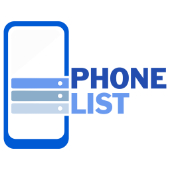What color is the text 'PHONE'?
Analyze the image and provide a thorough answer to the question.

The caption states that the text 'PHONE' is in a bold blue, creating a contrast with the lighter blue of the text 'LIST' to enhance readability.